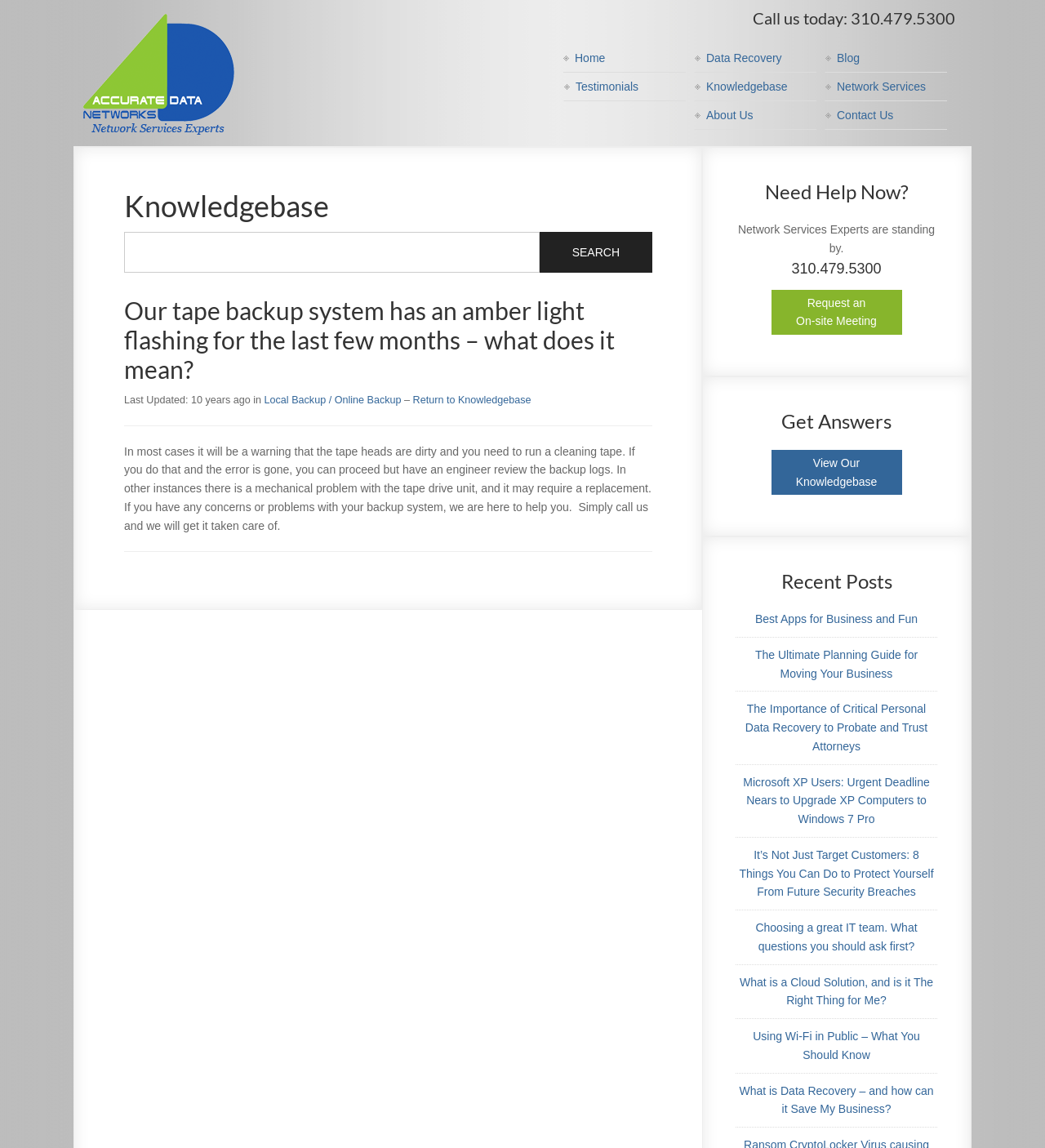Please identify the bounding box coordinates of the clickable region that I should interact with to perform the following instruction: "Call us today". The coordinates should be expressed as four float numbers between 0 and 1, i.e., [left, top, right, bottom].

[0.516, 0.007, 0.914, 0.024]